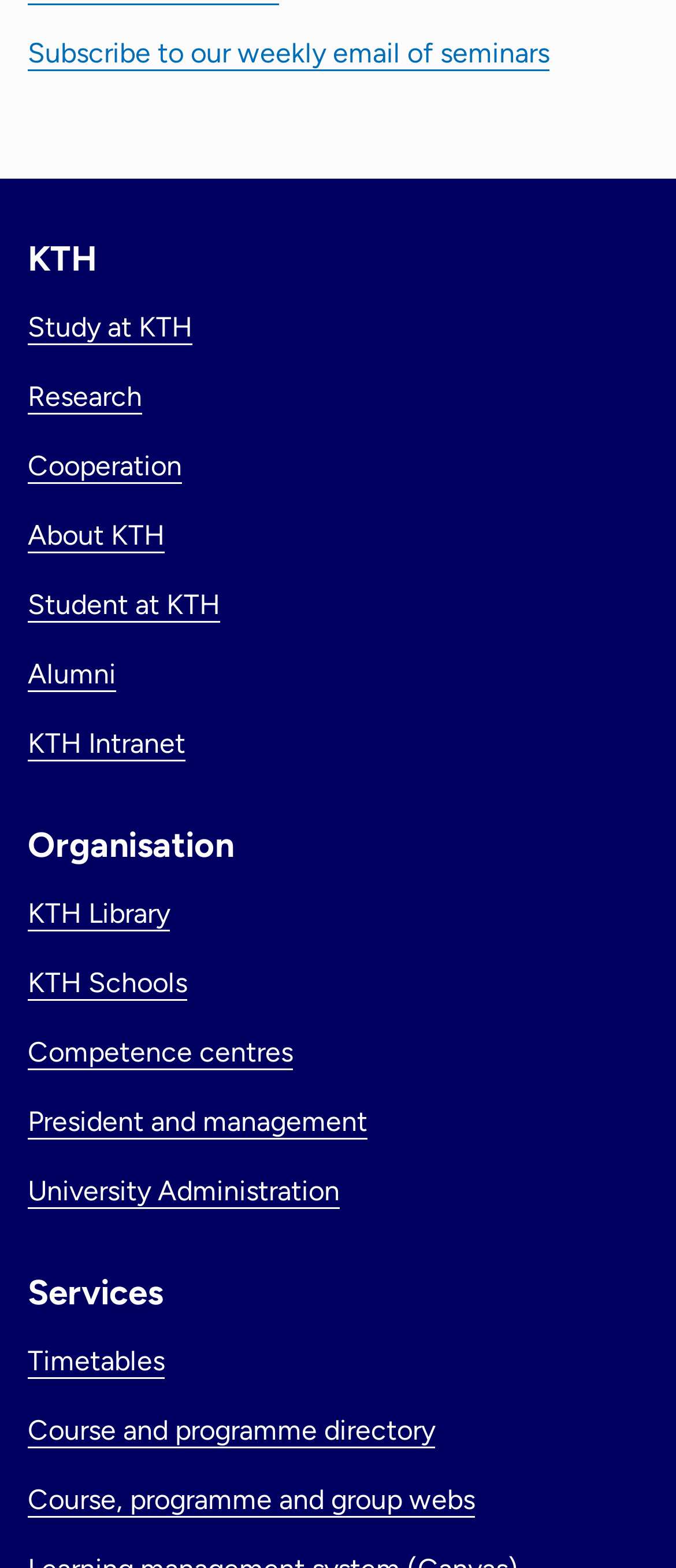Kindly provide the bounding box coordinates of the section you need to click on to fulfill the given instruction: "View the KTH research page".

[0.041, 0.242, 0.21, 0.263]